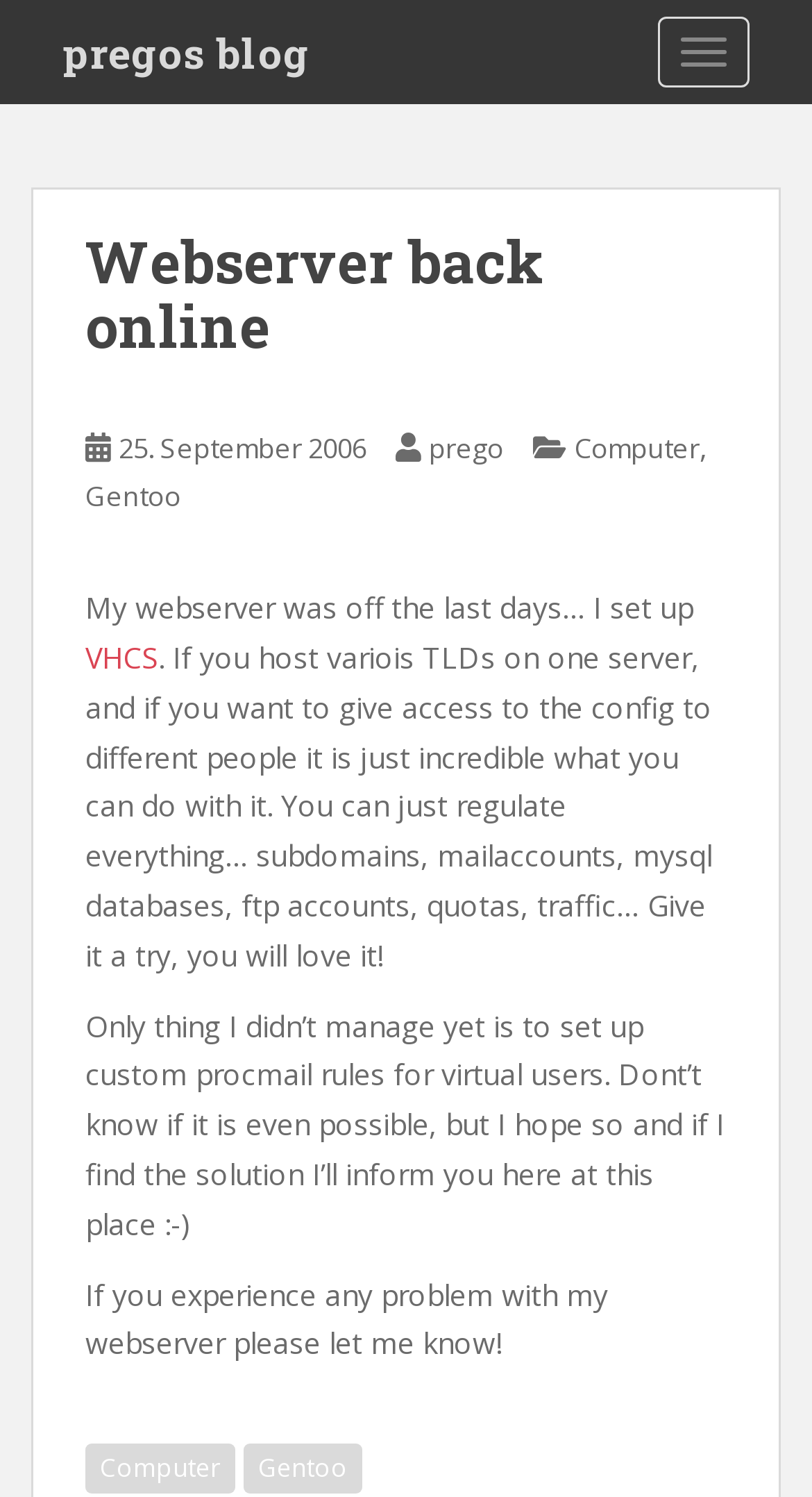Identify and generate the primary title of the webpage.

Webserver back online